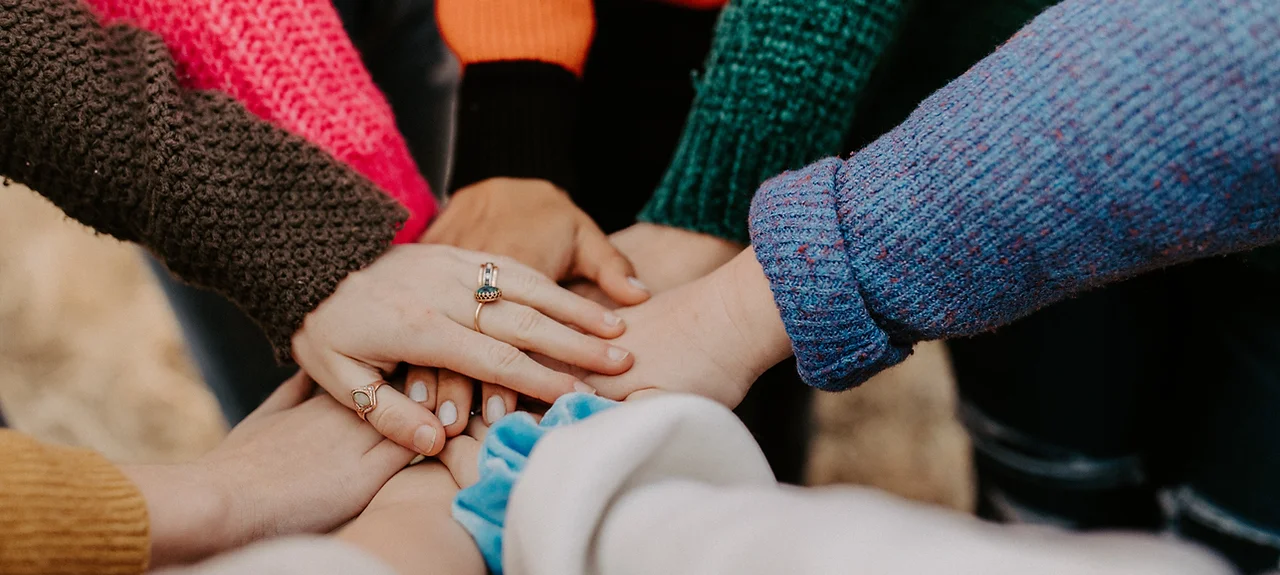What is the organization represented in the image?
Refer to the screenshot and deliver a thorough answer to the question presented.

The image is described as underscoring the mission of the Franklin Business and Professional Women (BPW), an organization dedicated to empowering women from all walks of life, which suggests that the organization is represented in the image.